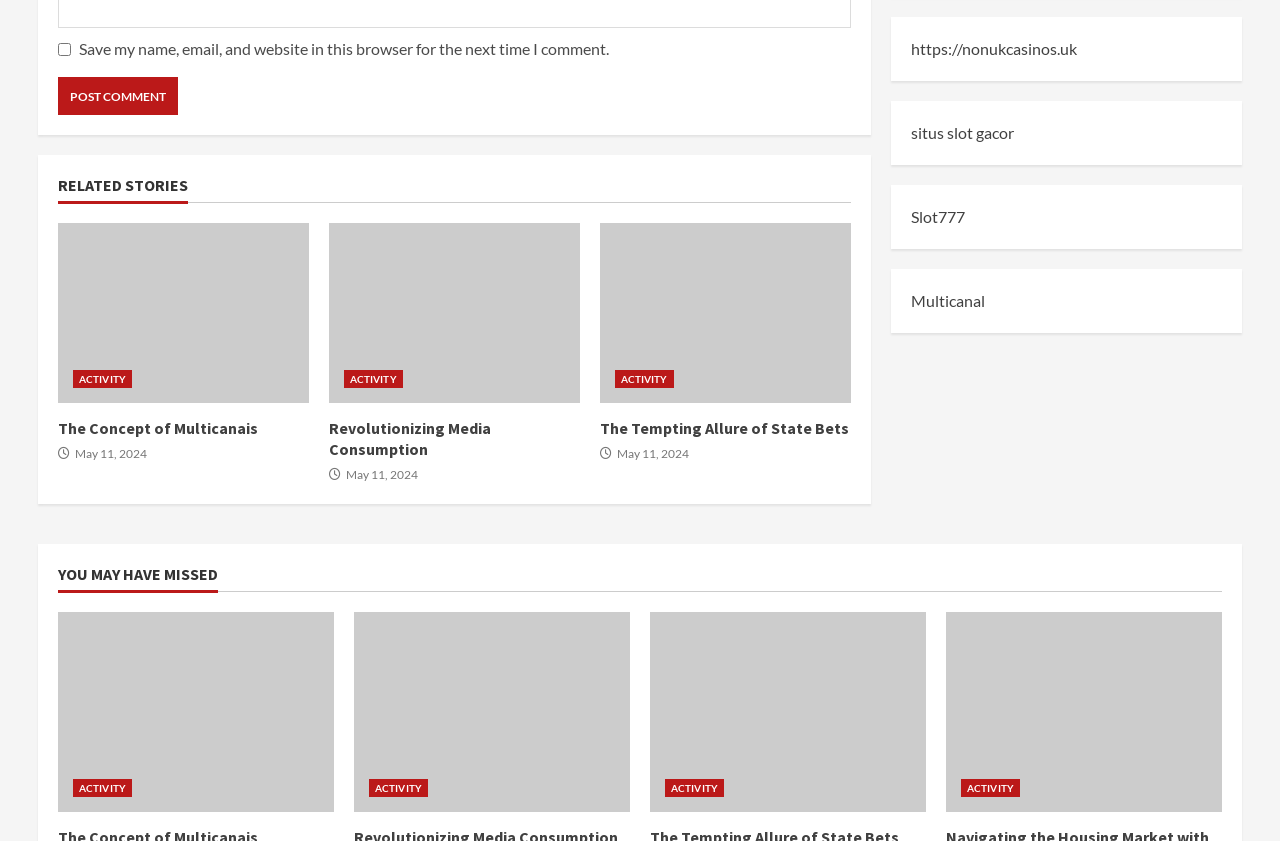How many related stories are there?
Please use the visual content to give a single word or phrase answer.

3